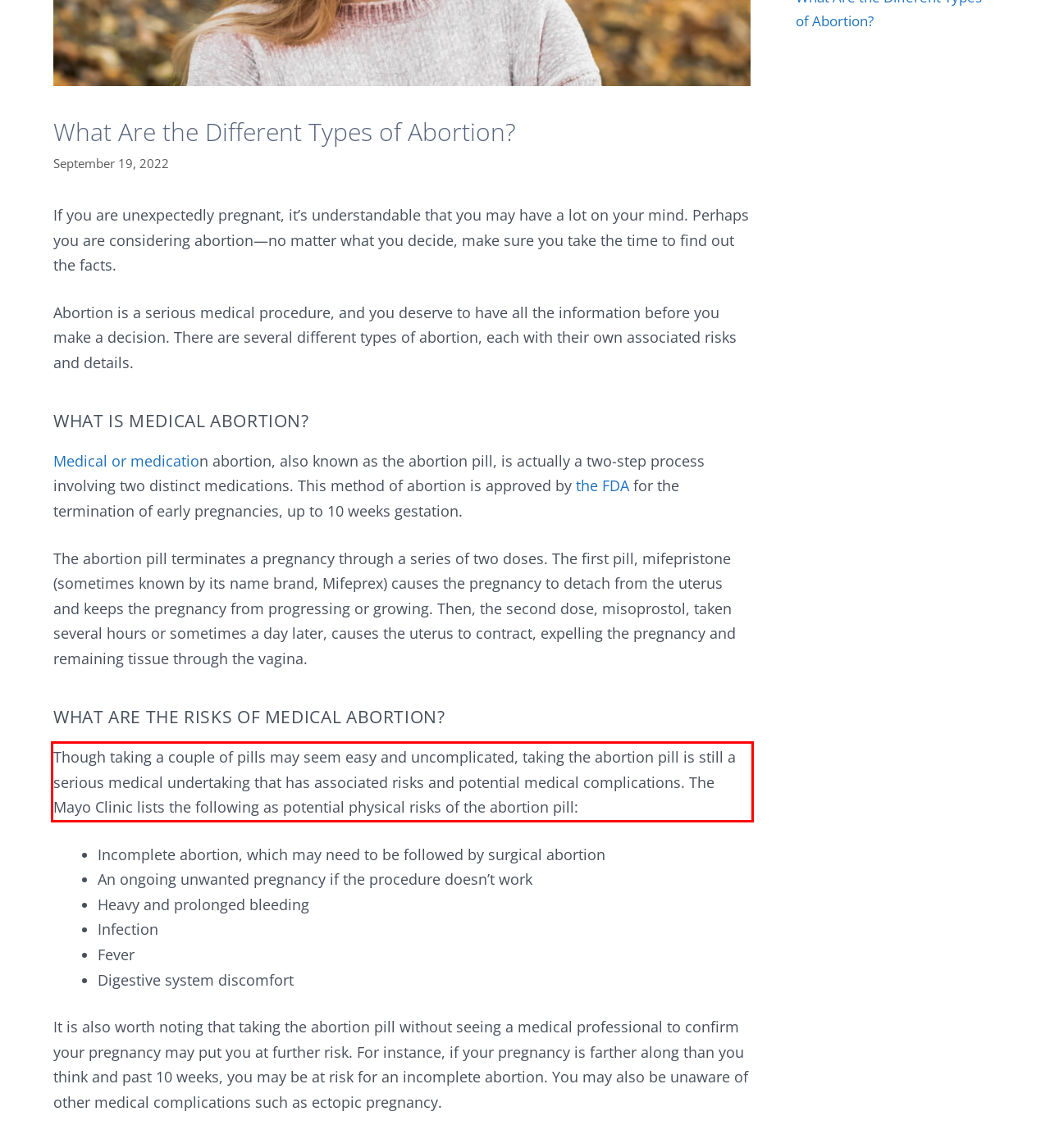Using the provided screenshot, read and generate the text content within the red-bordered area.

Though taking a couple of pills may seem easy and uncomplicated, taking the abortion pill is still a serious medical undertaking that has associated risks and potential medical complications. The Mayo Clinic lists the following as potential physical risks of the abortion pill: